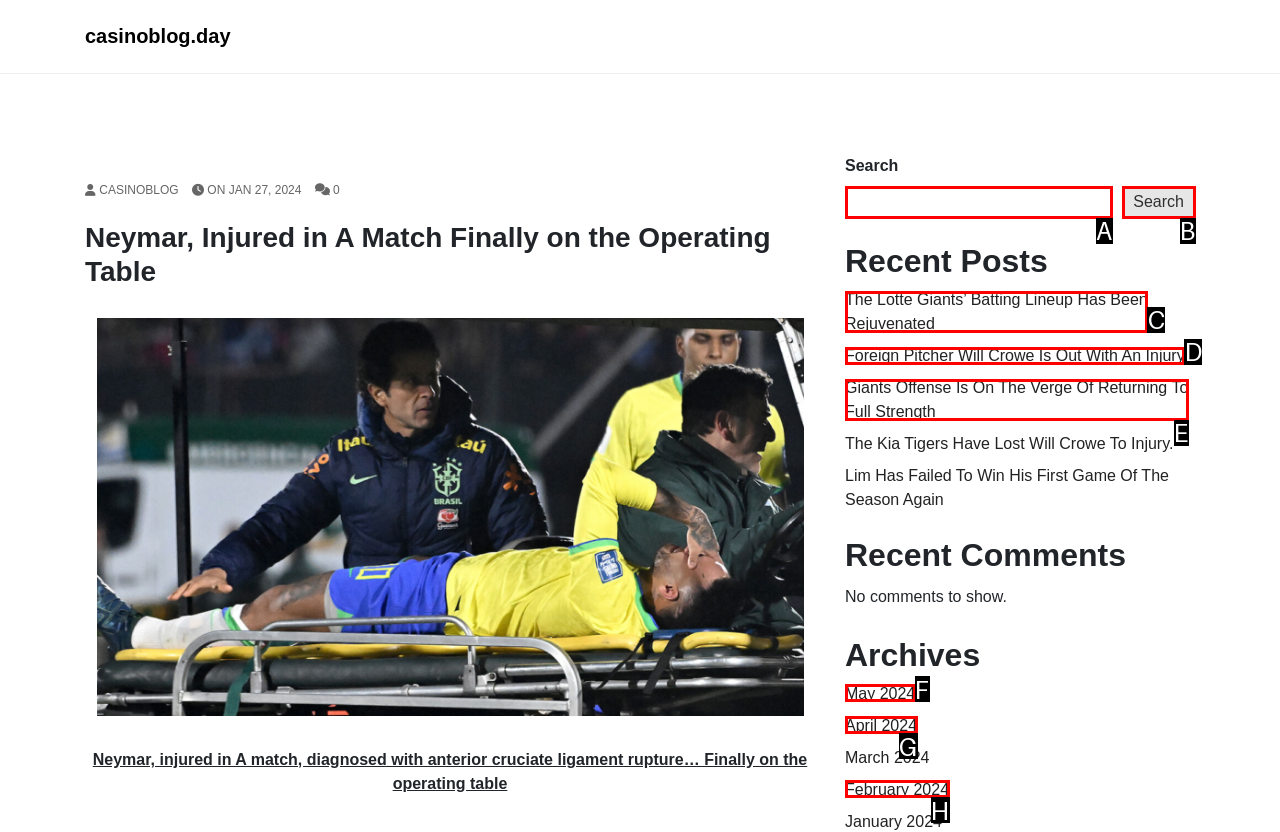Choose the option that aligns with the description: parent_node: Search name="s"
Respond with the letter of the chosen option directly.

A